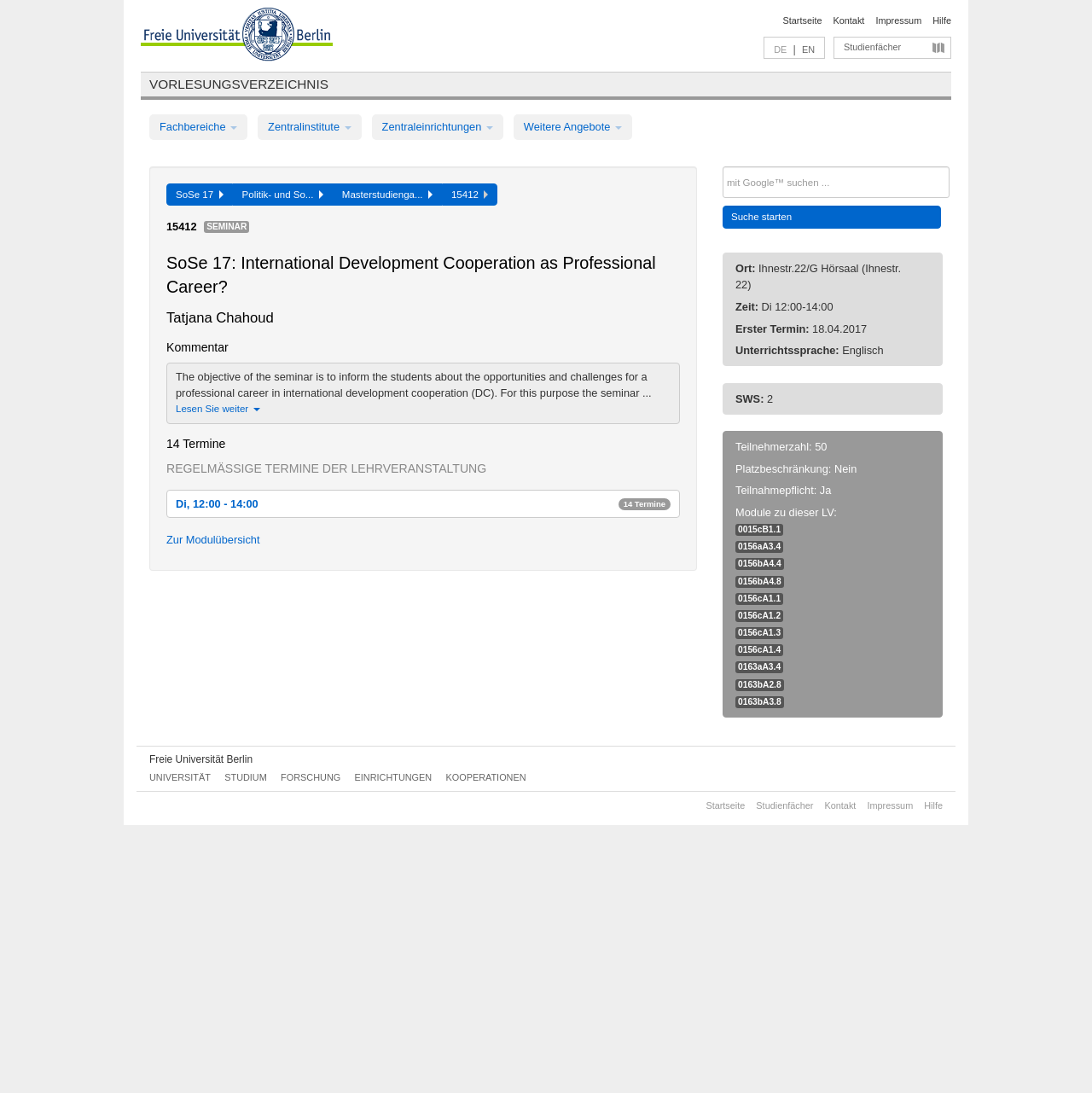Determine the coordinates of the bounding box that should be clicked to complete the instruction: "Click the logo of Freie Universität Berlin". The coordinates should be represented by four float numbers between 0 and 1: [left, top, right, bottom].

[0.129, 0.007, 0.305, 0.06]